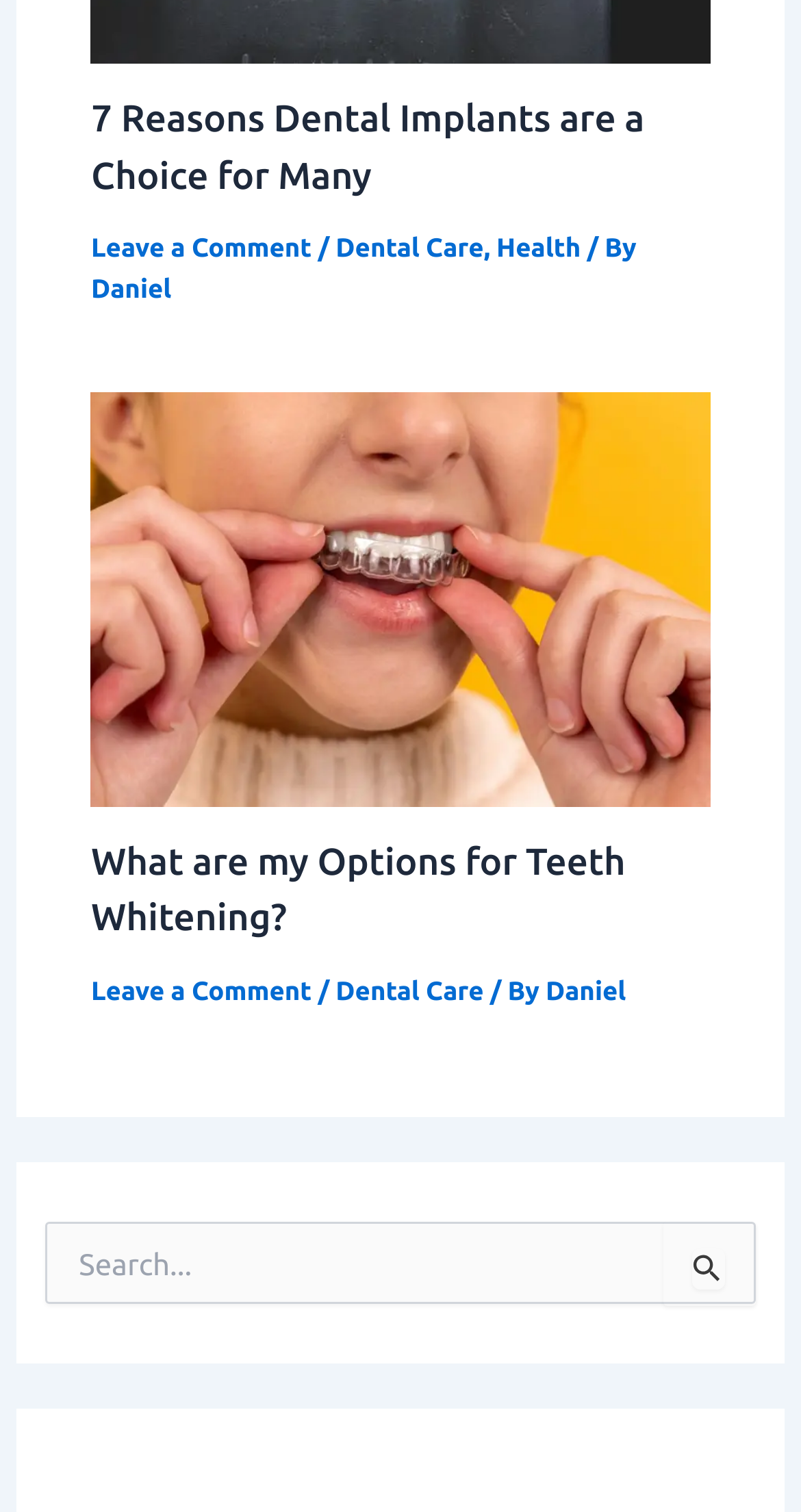Carefully examine the image and provide an in-depth answer to the question: What is the topic of the first article?

The first article's heading is '7 Reasons Dental Implants are a Choice for Many', which indicates that the topic of the article is dental implants.